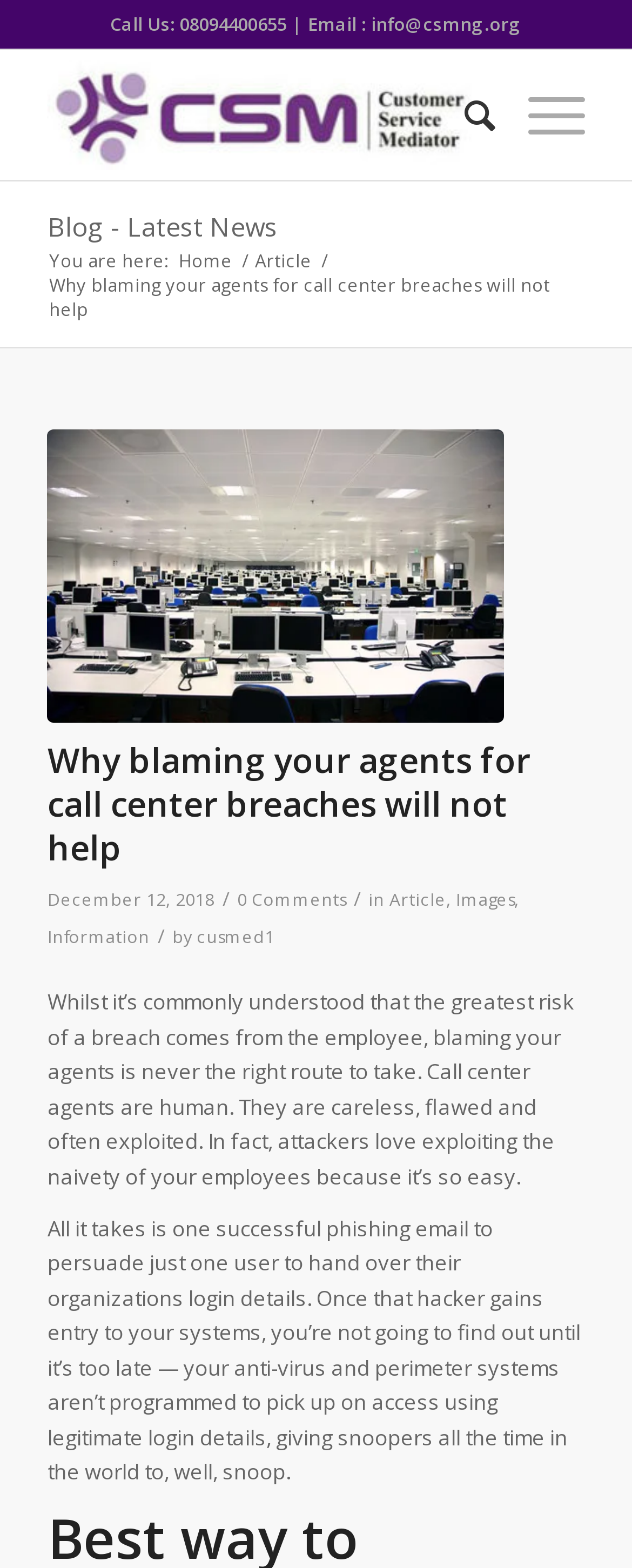Offer a detailed account of what is visible on the webpage.

The webpage appears to be a blog article titled "Why blaming your agents for call center breaches will not help" on the website "Customer Service Mediator". At the top of the page, there is a header section with a phone number and email address, followed by a logo and a navigation menu with links to "Search" and "Menu".

Below the header, there is a breadcrumb navigation section with links to "Home" and "Article", indicating the current page's location within the website's hierarchy. The main content of the page is divided into two sections: a header section with the article title, date, and author information, and the article body.

The article body is a lengthy text that discusses the importance of not blaming call center agents for security breaches. The text is divided into several paragraphs, with no images or other multimedia elements. The text explains that call center agents are human and can be careless, flawed, and exploited by attackers, and that a single successful phishing email can lead to a security breach.

Throughout the page, there are several links to other articles, categories, and tags, as well as a link to the website's main page. The overall layout of the page is simple and easy to navigate, with a clear hierarchy of elements and a focus on the article's content.